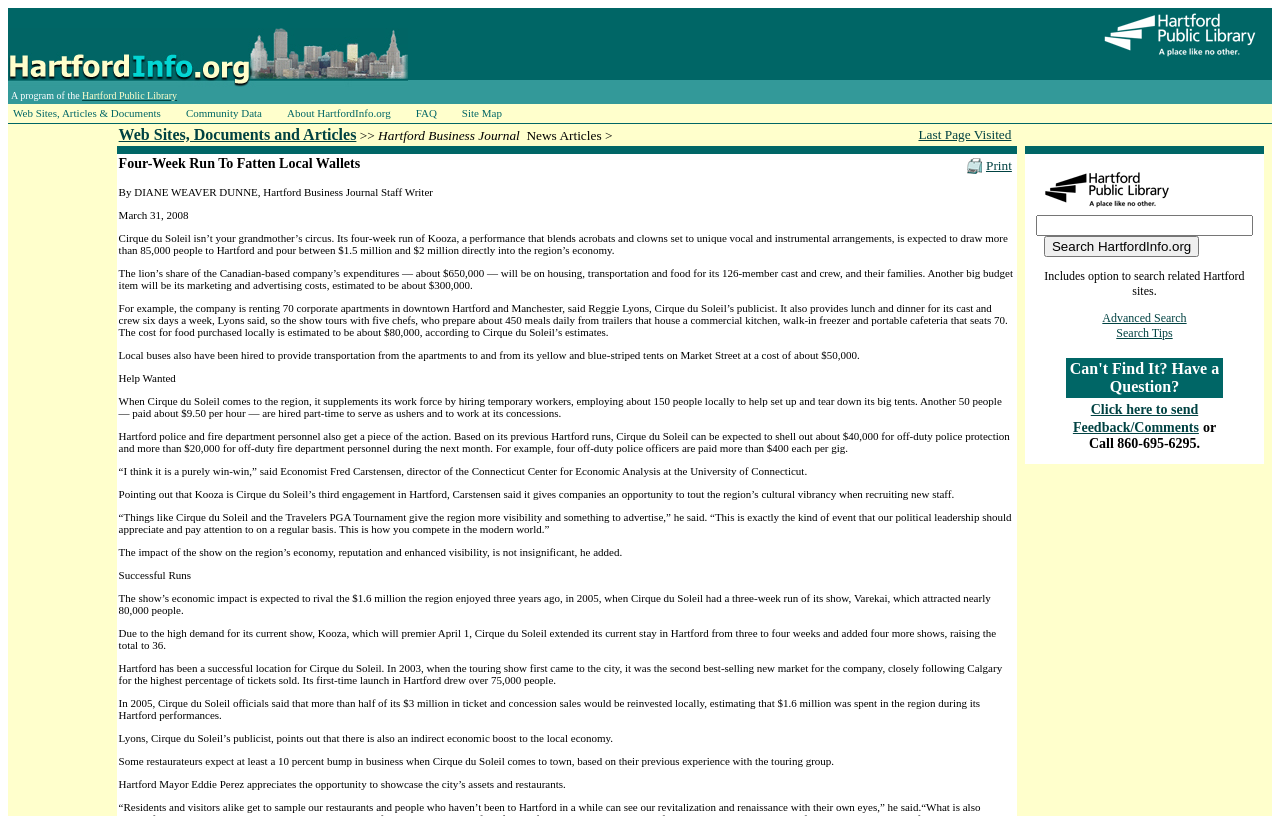Could you indicate the bounding box coordinates of the region to click in order to complete this instruction: "Read the 'Four-Week Run To Fatten Local Wallets' article".

[0.093, 0.191, 0.281, 0.21]